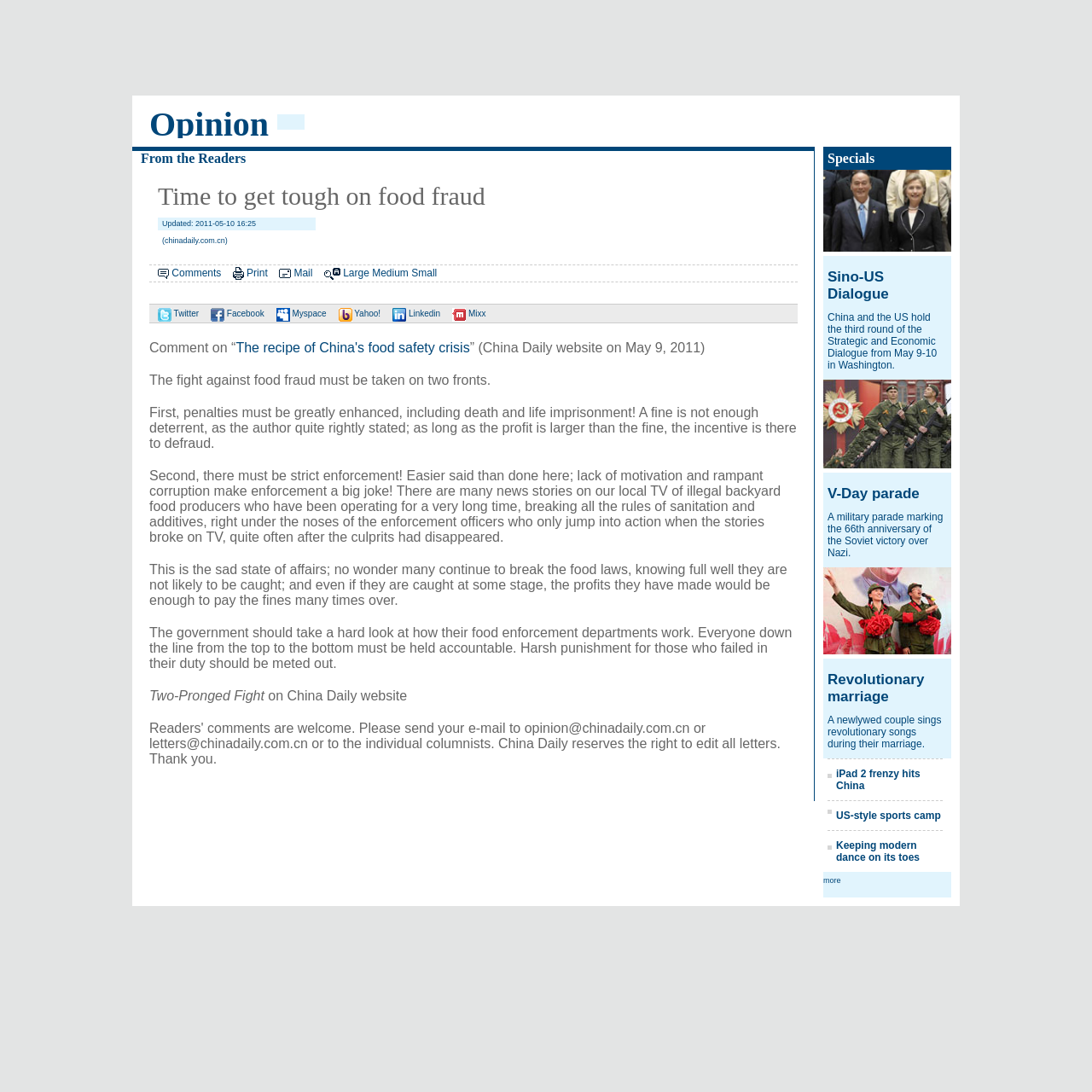Please provide a comprehensive answer to the question below using the information from the image: What is the category of the article?

I determined the category of the article by looking at the StaticText element with the content 'Opinion' at coordinates [0.137, 0.096, 0.246, 0.131]. This element is likely to be a category label, and its content indicates that the article belongs to the 'Opinion' category.